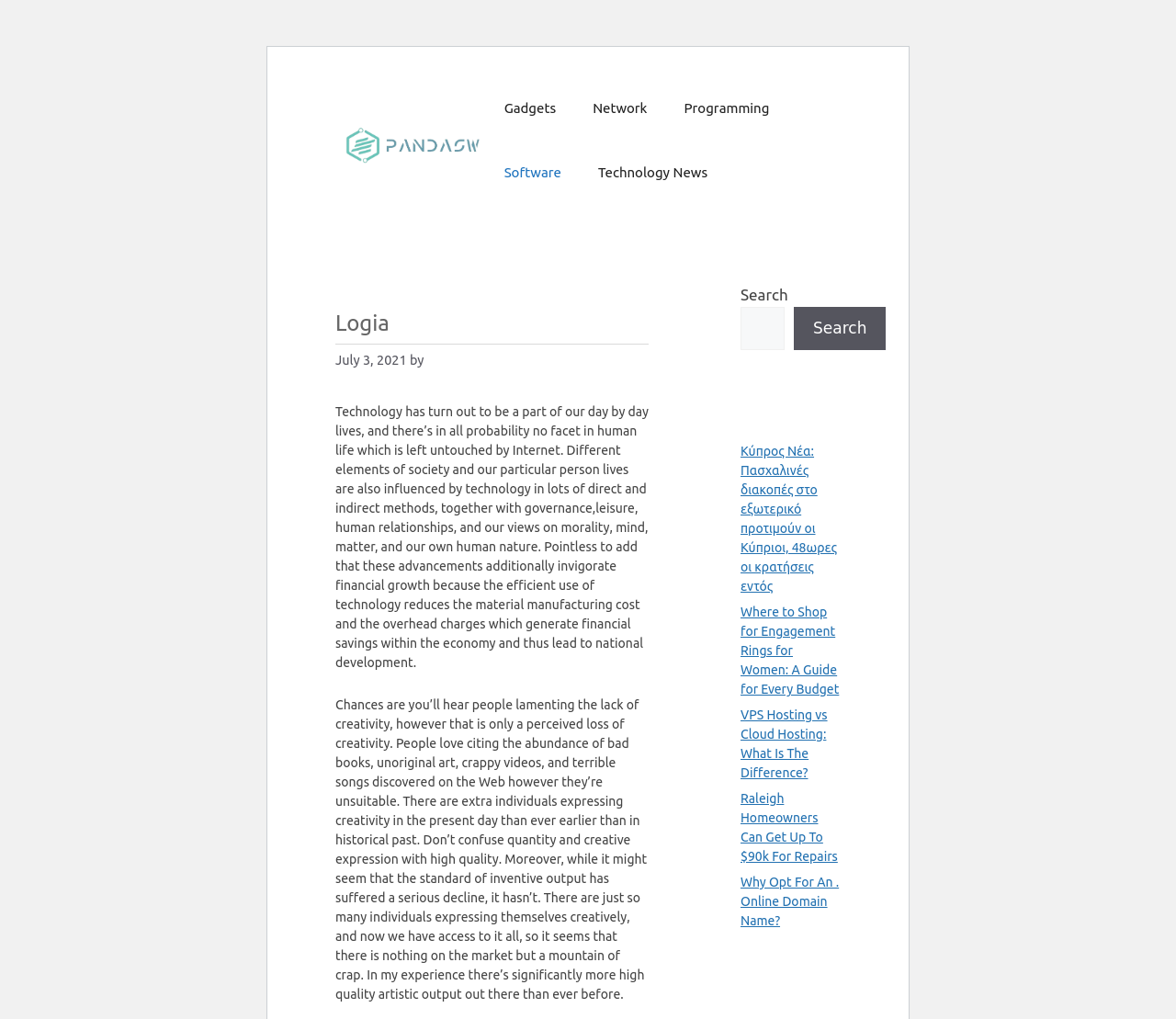Kindly determine the bounding box coordinates for the clickable area to achieve the given instruction: "Click on the 'Technology News' link".

[0.493, 0.142, 0.617, 0.197]